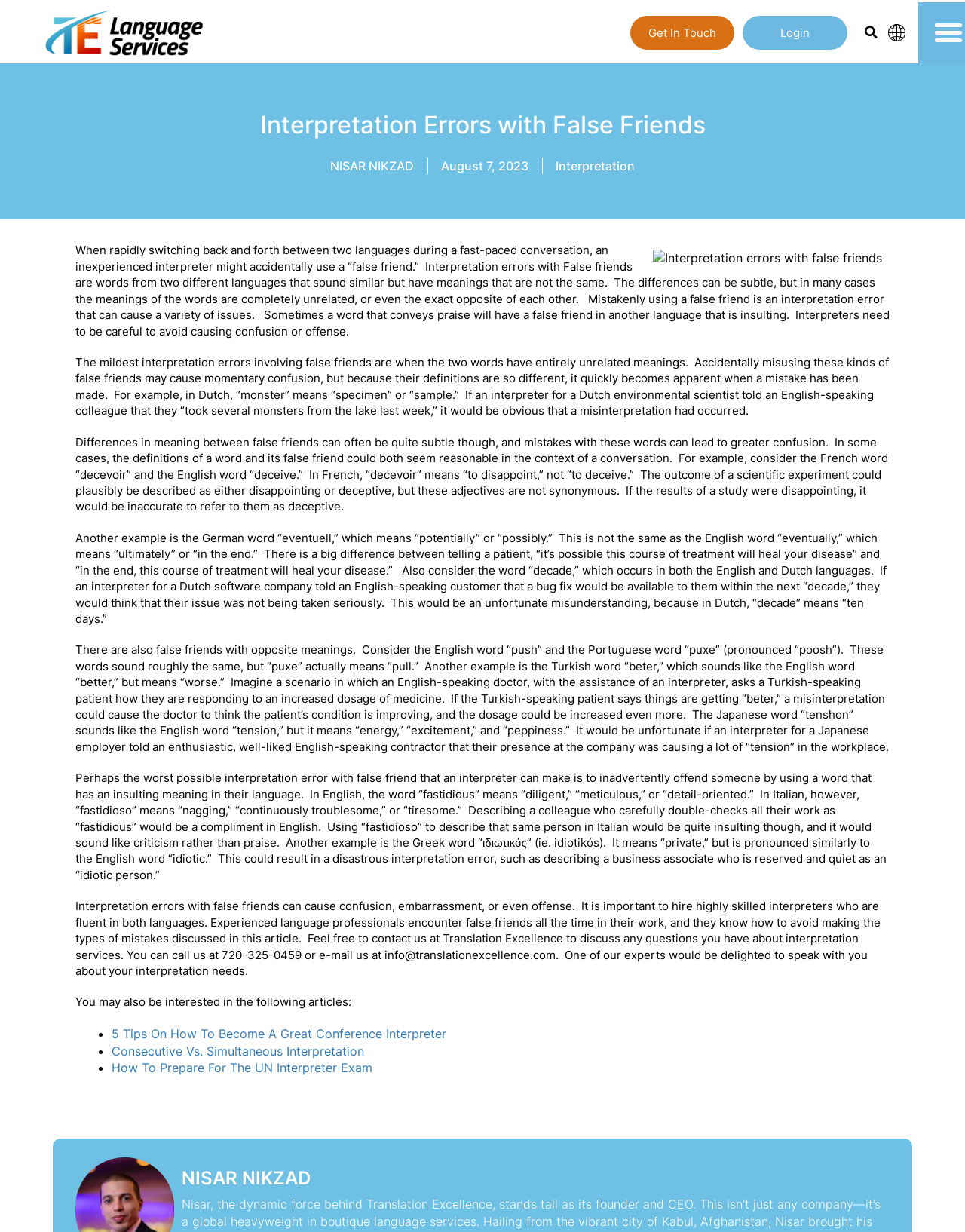Provide your answer in one word or a succinct phrase for the question: 
What is the meaning of 'monster' in Dutch?

specimen or sample